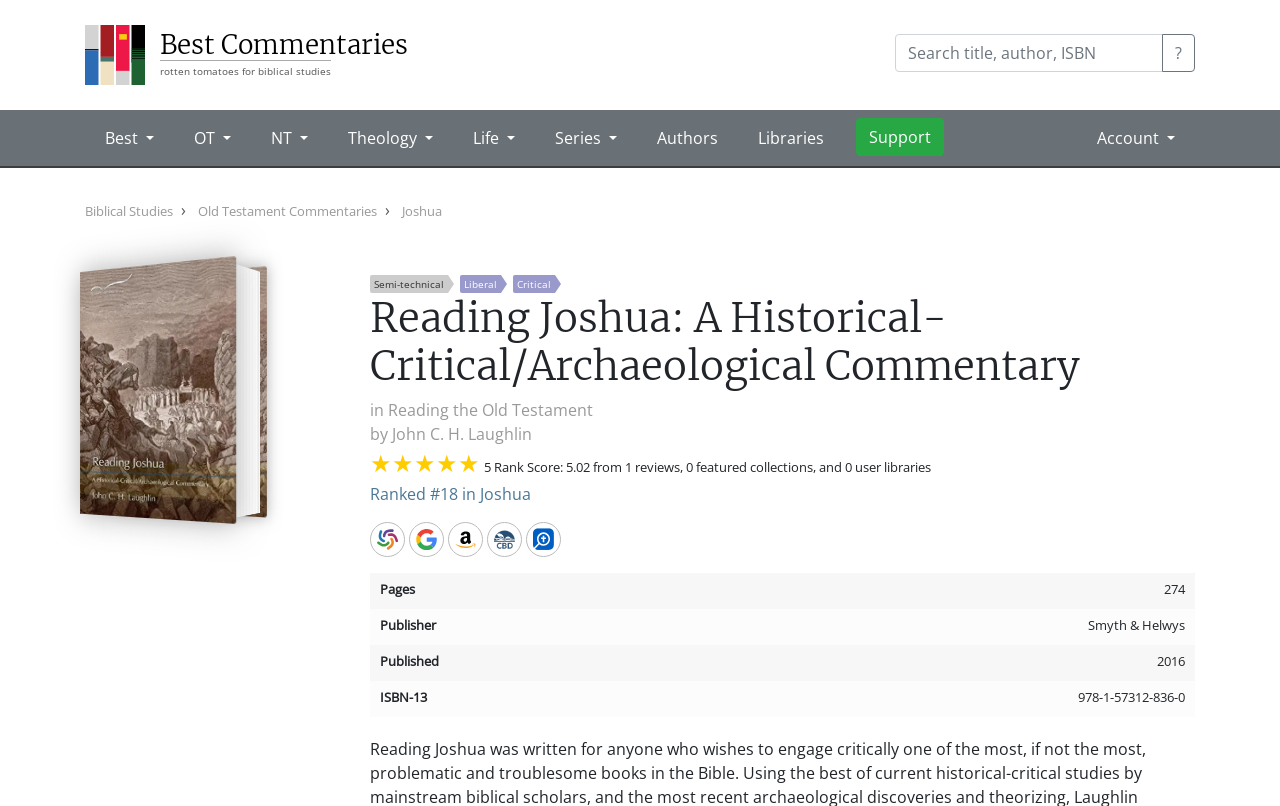Using the provided description Ranked #18 in Joshua, find the bounding box coordinates for the UI element. Provide the coordinates in (top-left x, top-left y, bottom-right x, bottom-right y) format, ensuring all values are between 0 and 1.

[0.289, 0.599, 0.415, 0.627]